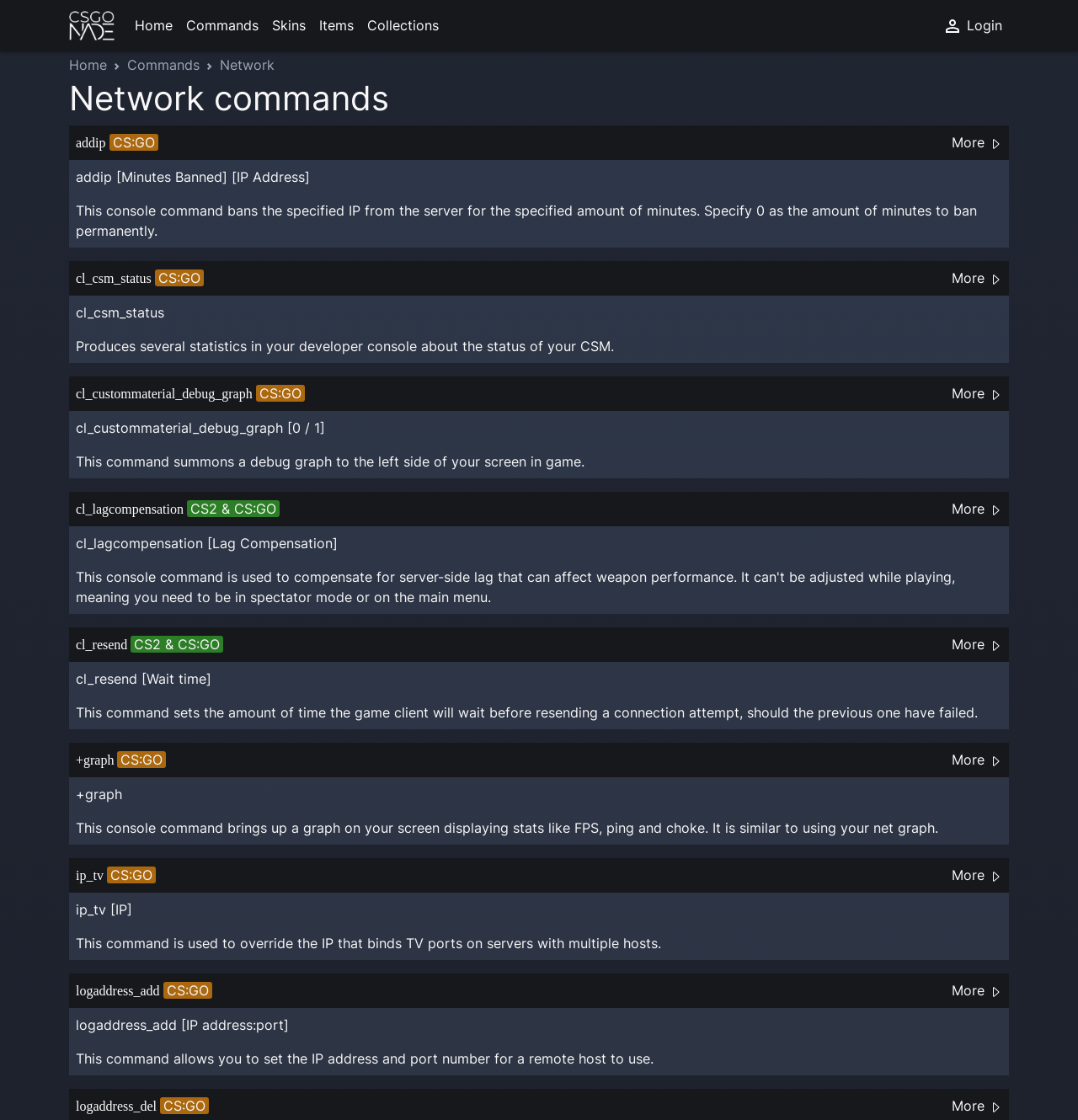What is the purpose of the 'ip_tv' command?
Refer to the image and give a detailed response to the question.

The 'ip_tv' command is used to override the IP address that binds TV ports on servers with multiple hosts. This command is useful for server administrators to configure and manage their server's TV port settings.